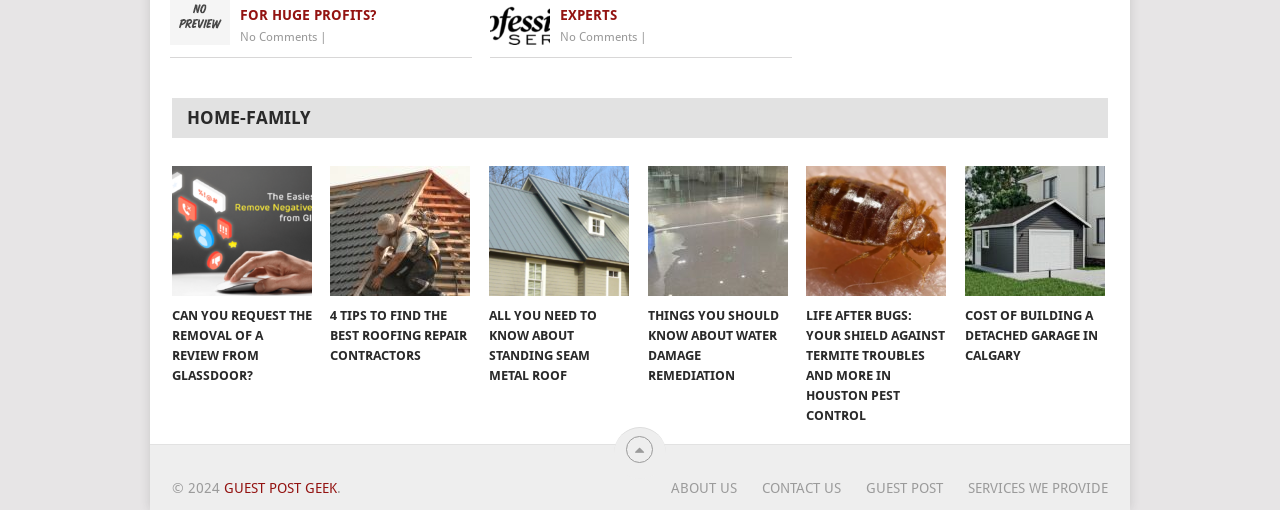Determine the bounding box coordinates for the area that needs to be clicked to fulfill this task: "read about home and family". The coordinates must be given as four float numbers between 0 and 1, i.e., [left, top, right, bottom].

[0.134, 0.192, 0.866, 0.27]